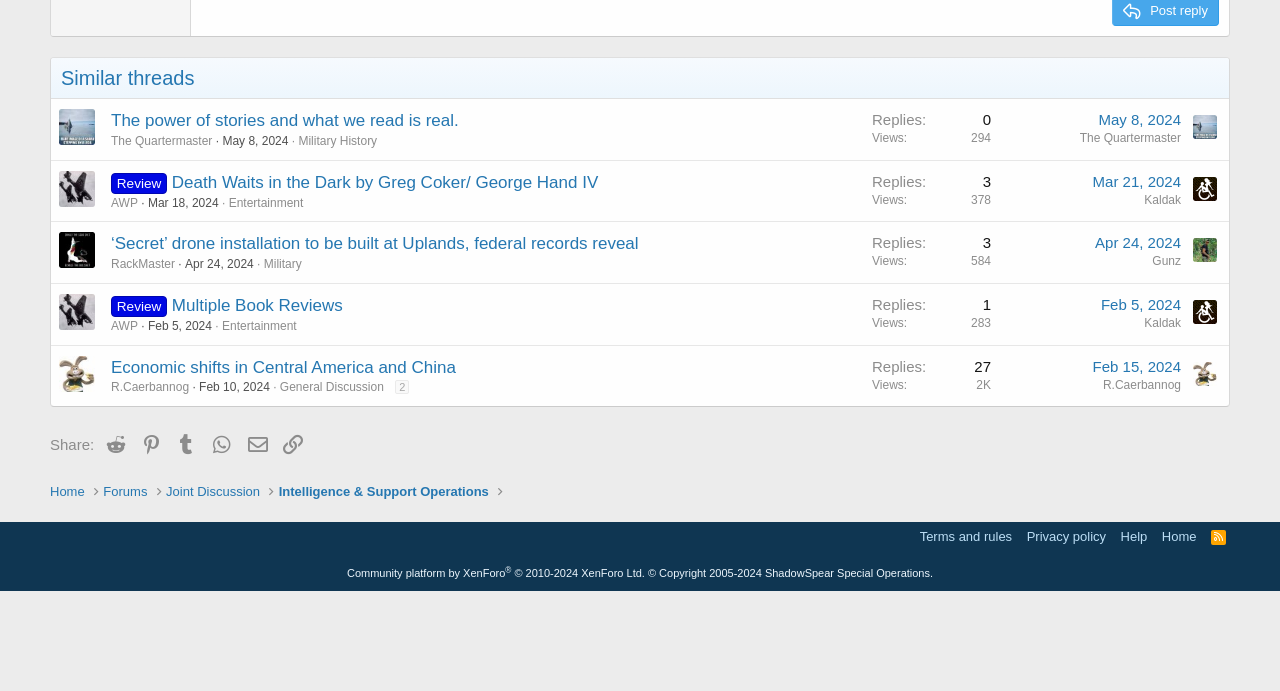Can you specify the bounding box coordinates of the area that needs to be clicked to fulfill the following instruction: "View the thread 'Review'"?

[0.091, 0.254, 0.126, 0.276]